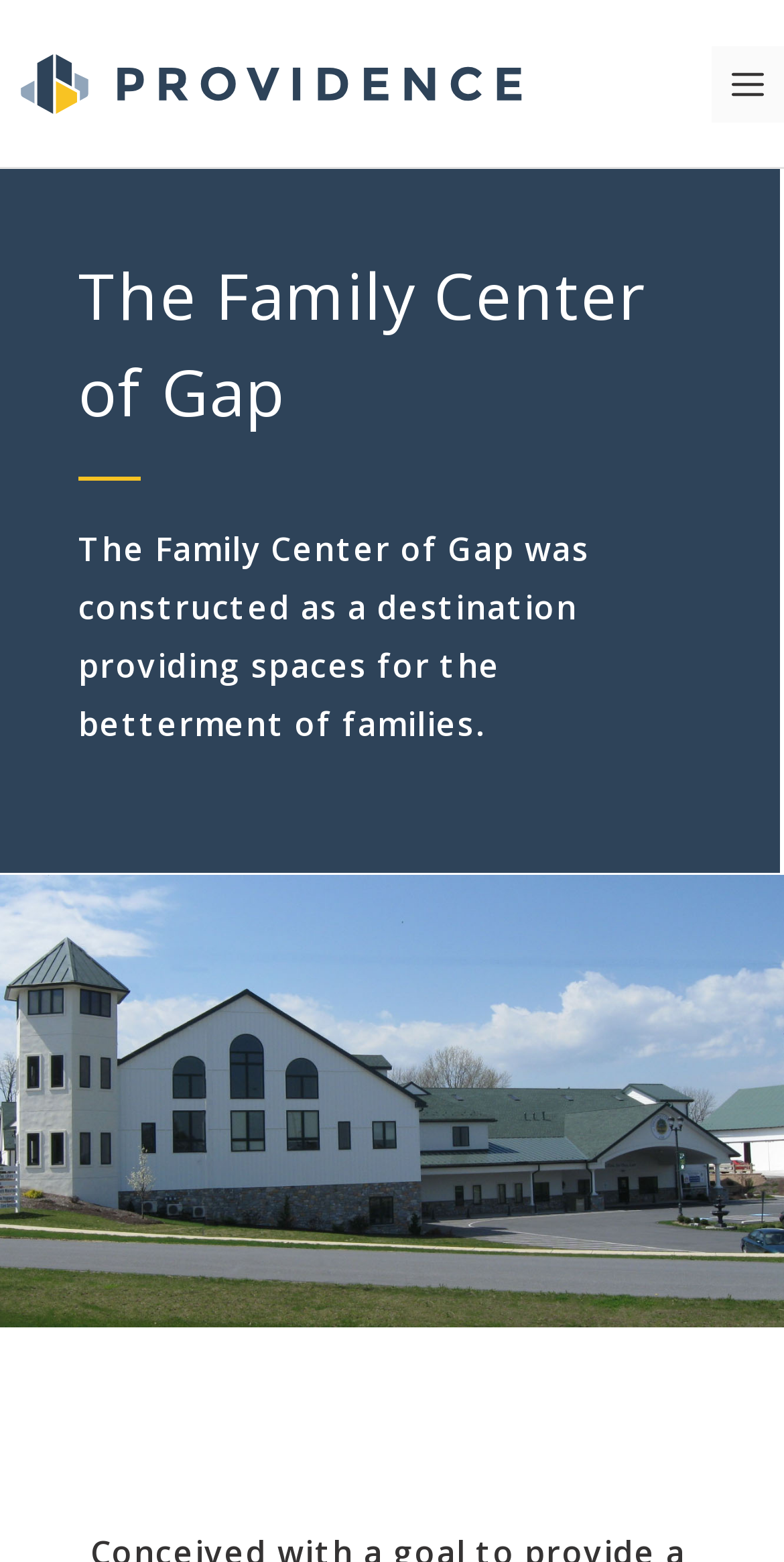What is the main image on the webpage?
Please answer the question with a detailed response using the information from the screenshot.

The image 'Gap Family Center' takes up a significant portion of the webpage, indicating that it is the main image on the page.